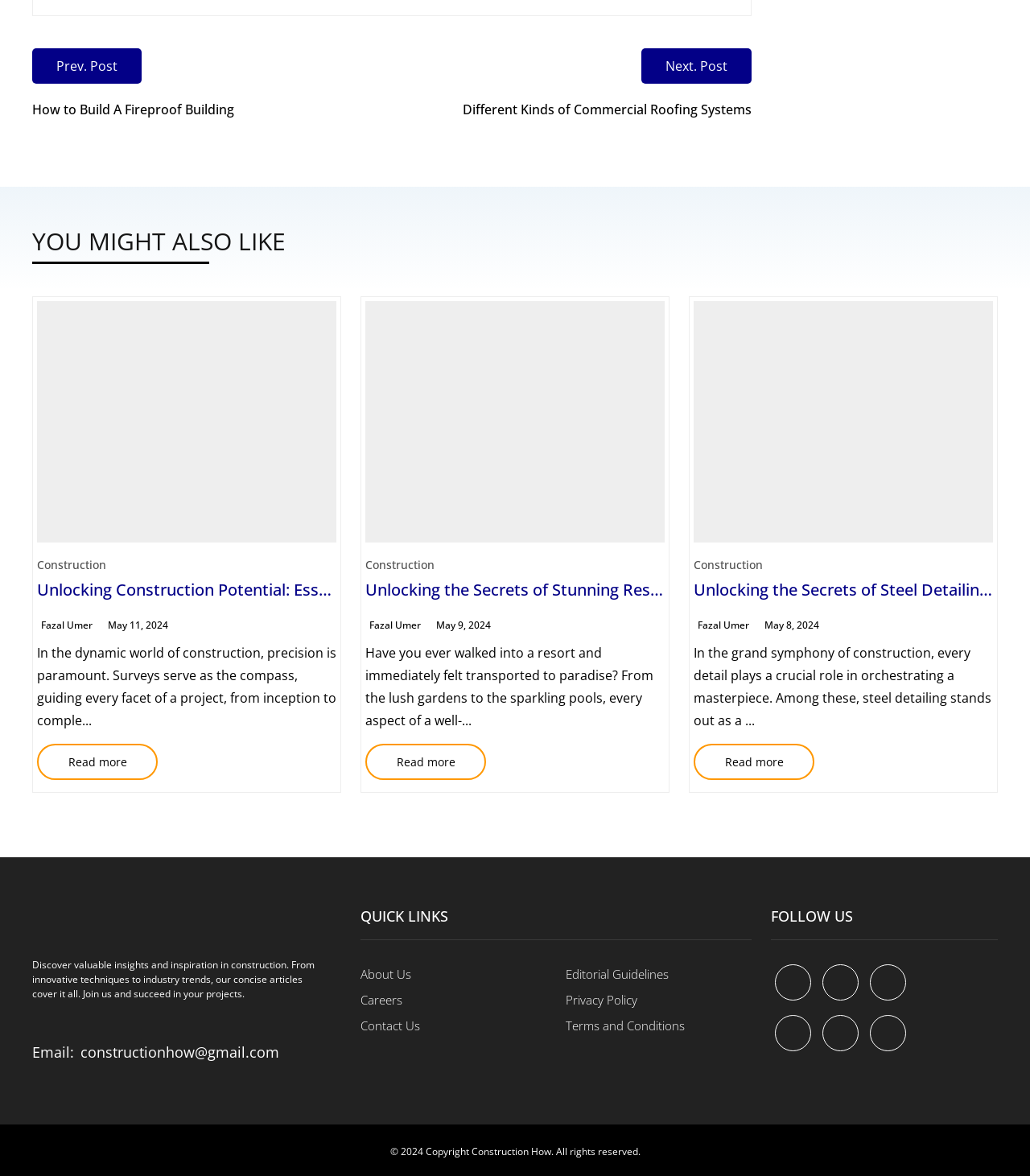Locate the bounding box coordinates of the element you need to click to accomplish the task described by this instruction: "Learn more about Commercial & Industrial solutions".

None